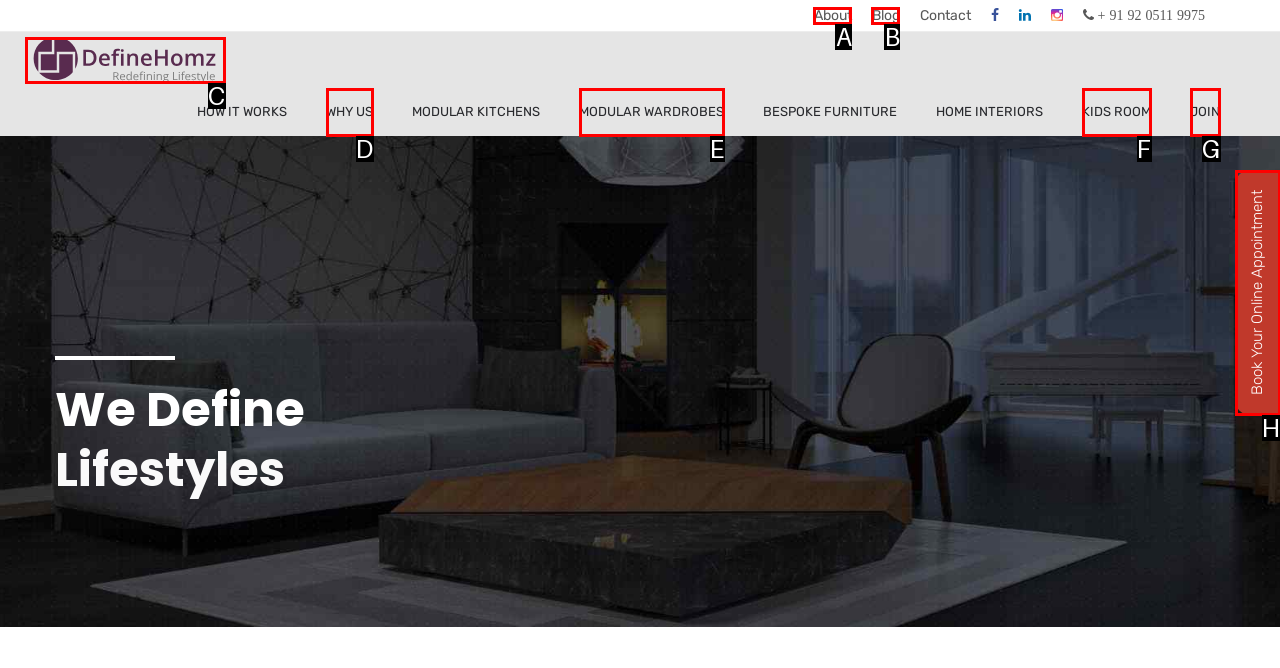Using the description: Twitter(link is external), find the corresponding HTML element. Provide the letter of the matching option directly.

None